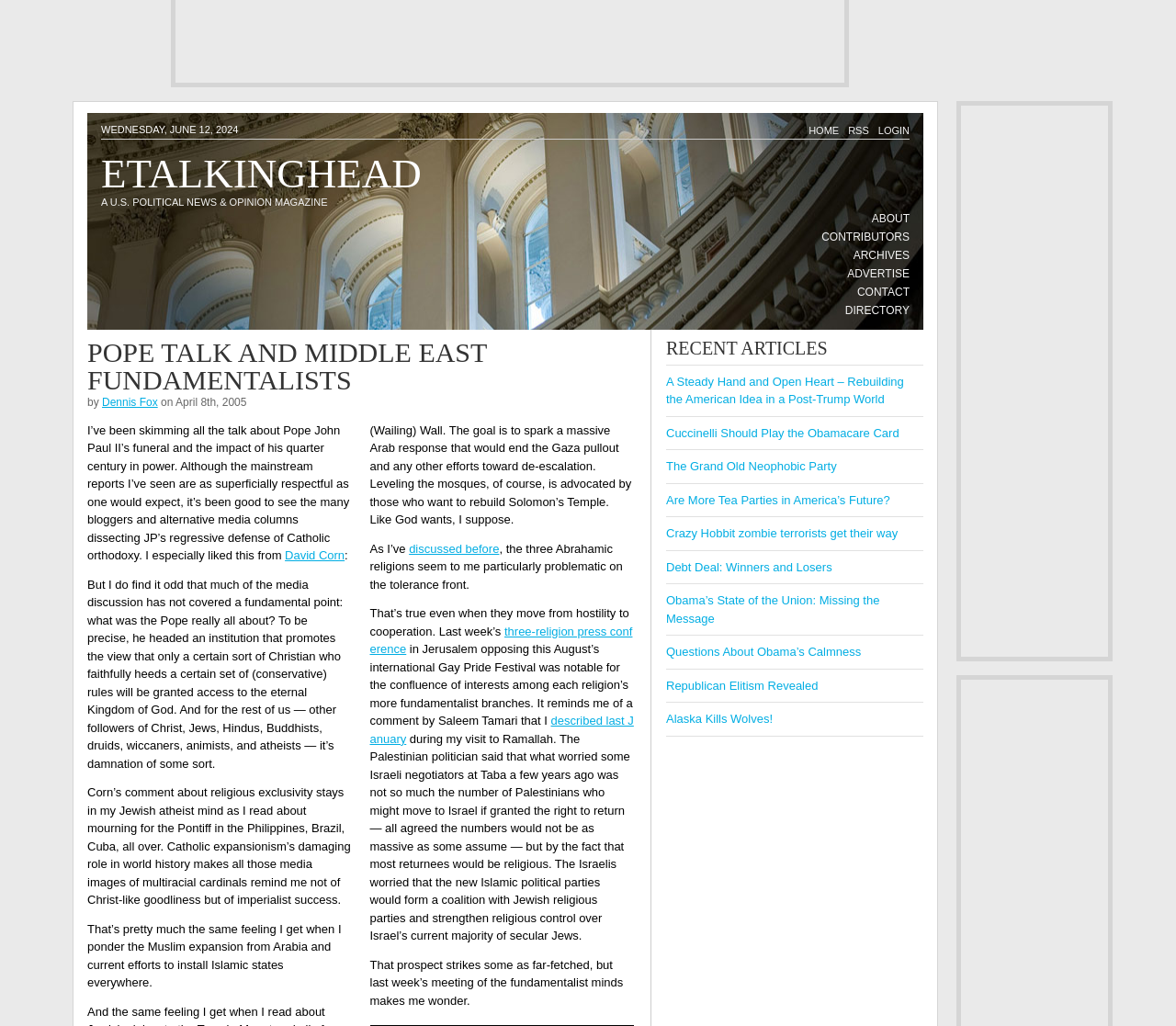Given the element description, predict the bounding box coordinates in the format (top-left x, top-left y, bottom-right x, bottom-right y), using floating point numbers between 0 and 1: LET’S TALK

None